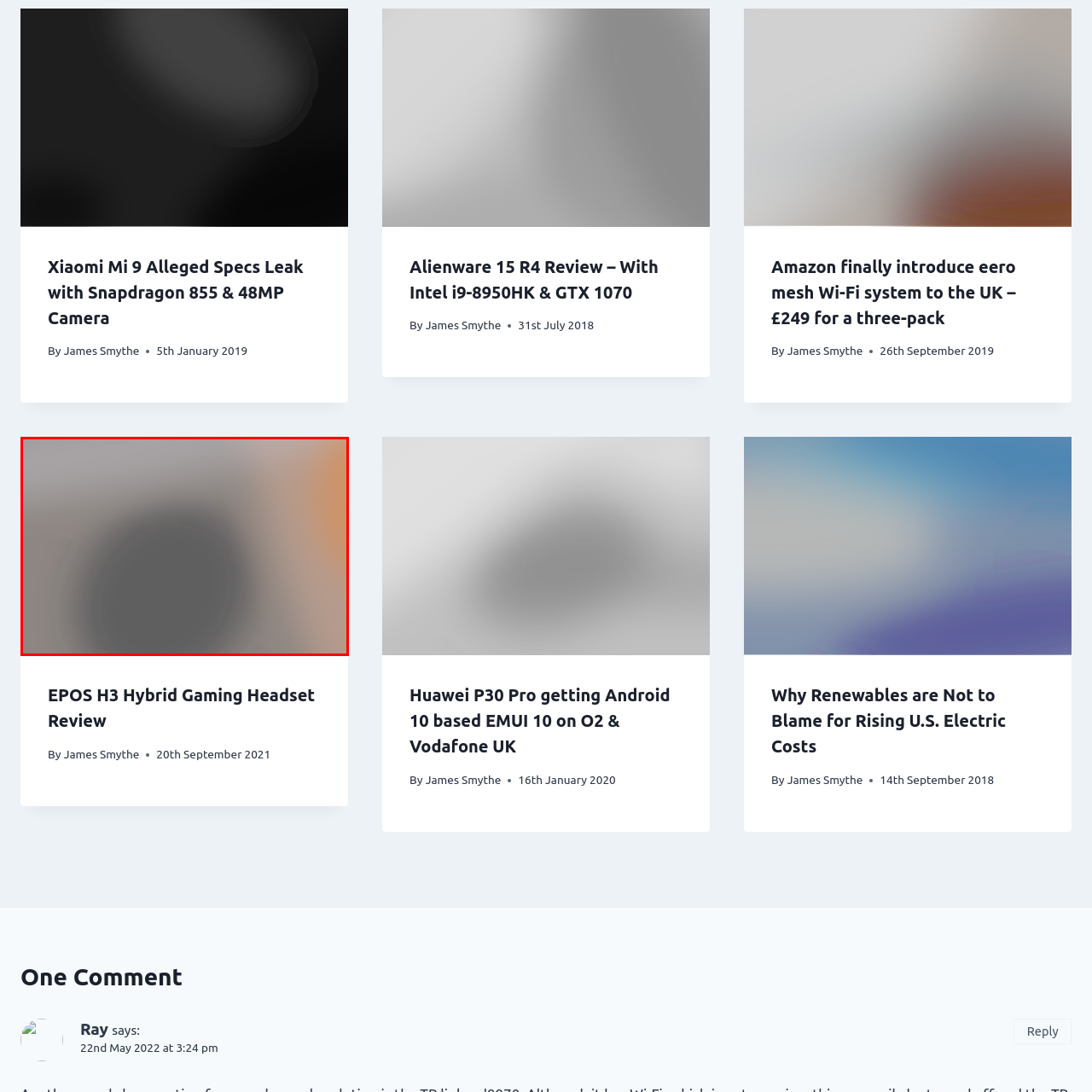Offer an in-depth description of the scene contained in the red rectangle.

The image associated with the article titled "EPOS H3 Hybrid Gaming Headset Review" showcases the headset prominently. This review covers various aspects of the headset's performance, design, and features, catering to gaming enthusiasts looking for a reliable audio solution. The article is authored by James Smythe and was published on September 20, 2021. In the context of gaming gear, the EPOS H3 is positioned as a noteworthy choice for those who prioritize immersive sound quality and comfortable usage during extended gaming sessions.